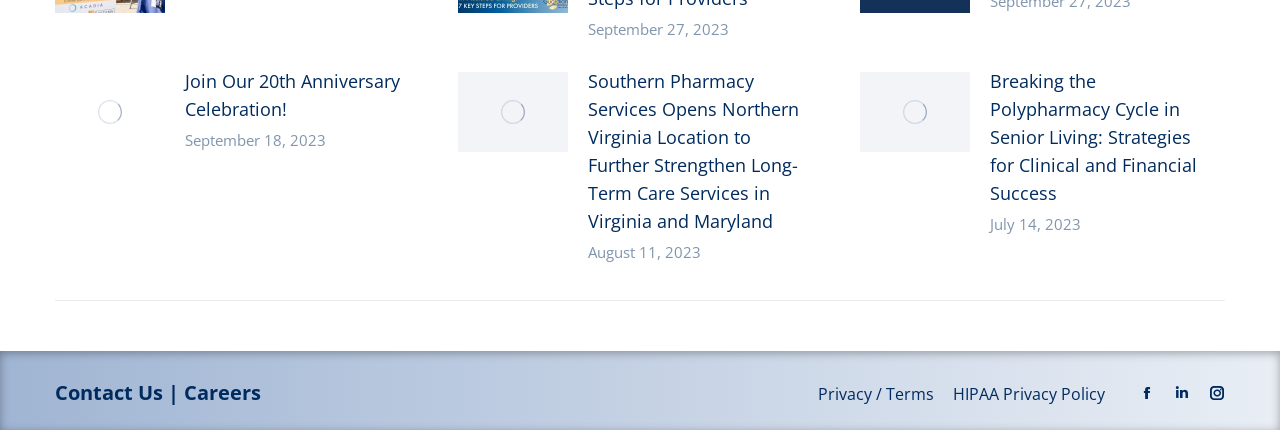Determine the bounding box coordinates for the element that should be clicked to follow this instruction: "Check the post dated September 18, 2023". The coordinates should be given as four float numbers between 0 and 1, in the format [left, top, right, bottom].

[0.145, 0.298, 0.318, 0.356]